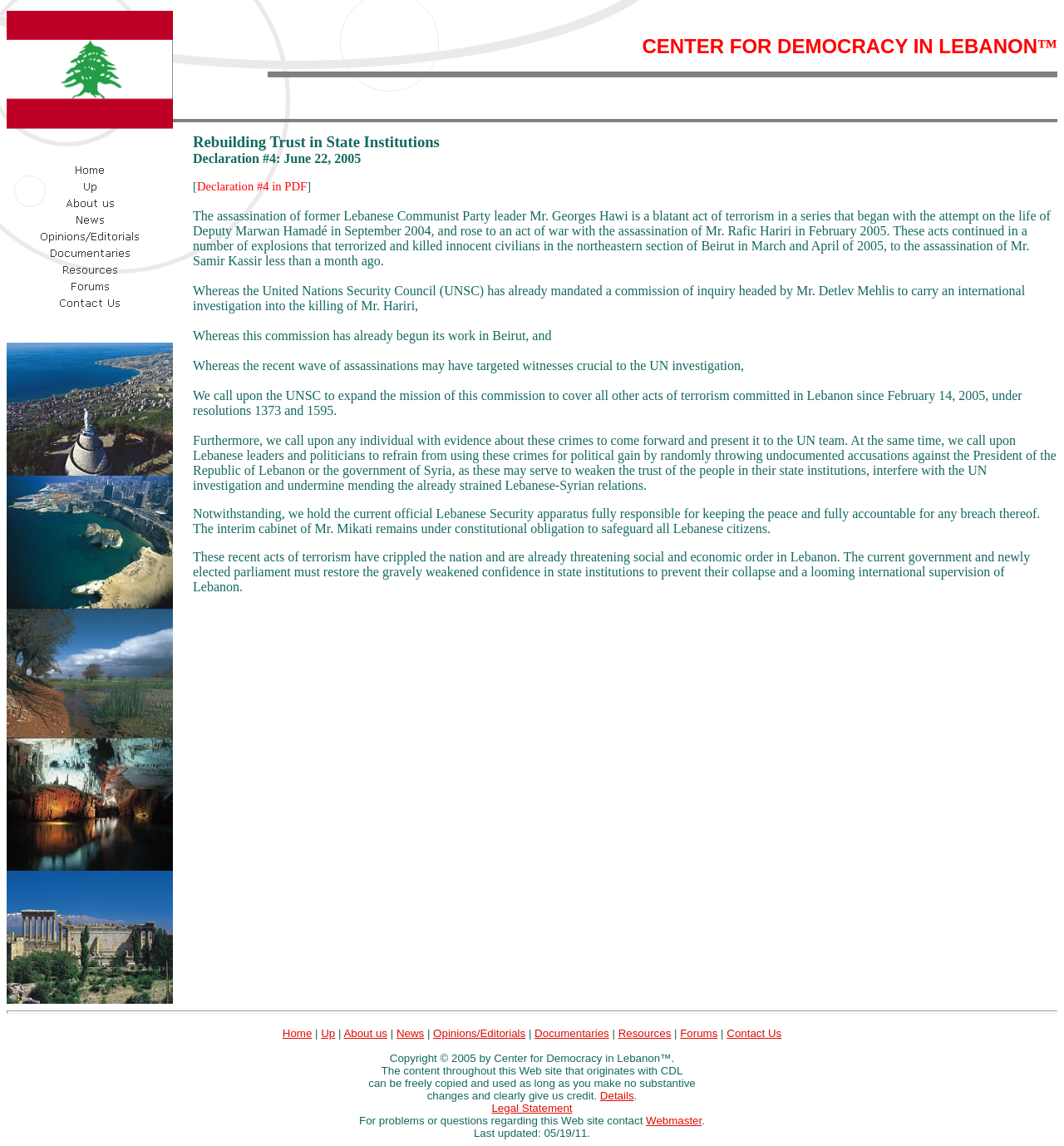Please mark the clickable region by giving the bounding box coordinates needed to complete this instruction: "Get Research".

None